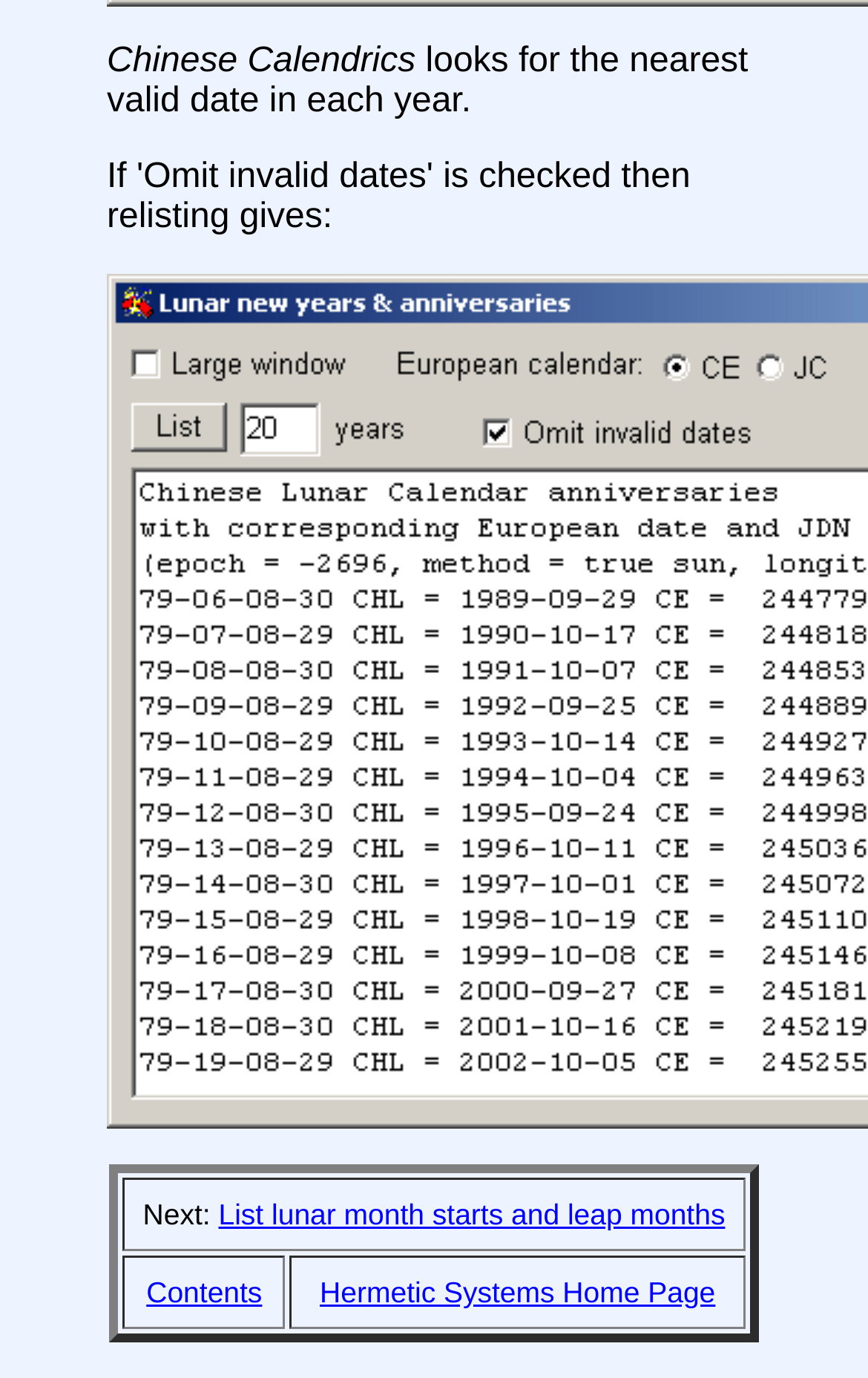Identify the bounding box coordinates of the HTML element based on this description: "Contents".

[0.169, 0.924, 0.302, 0.952]